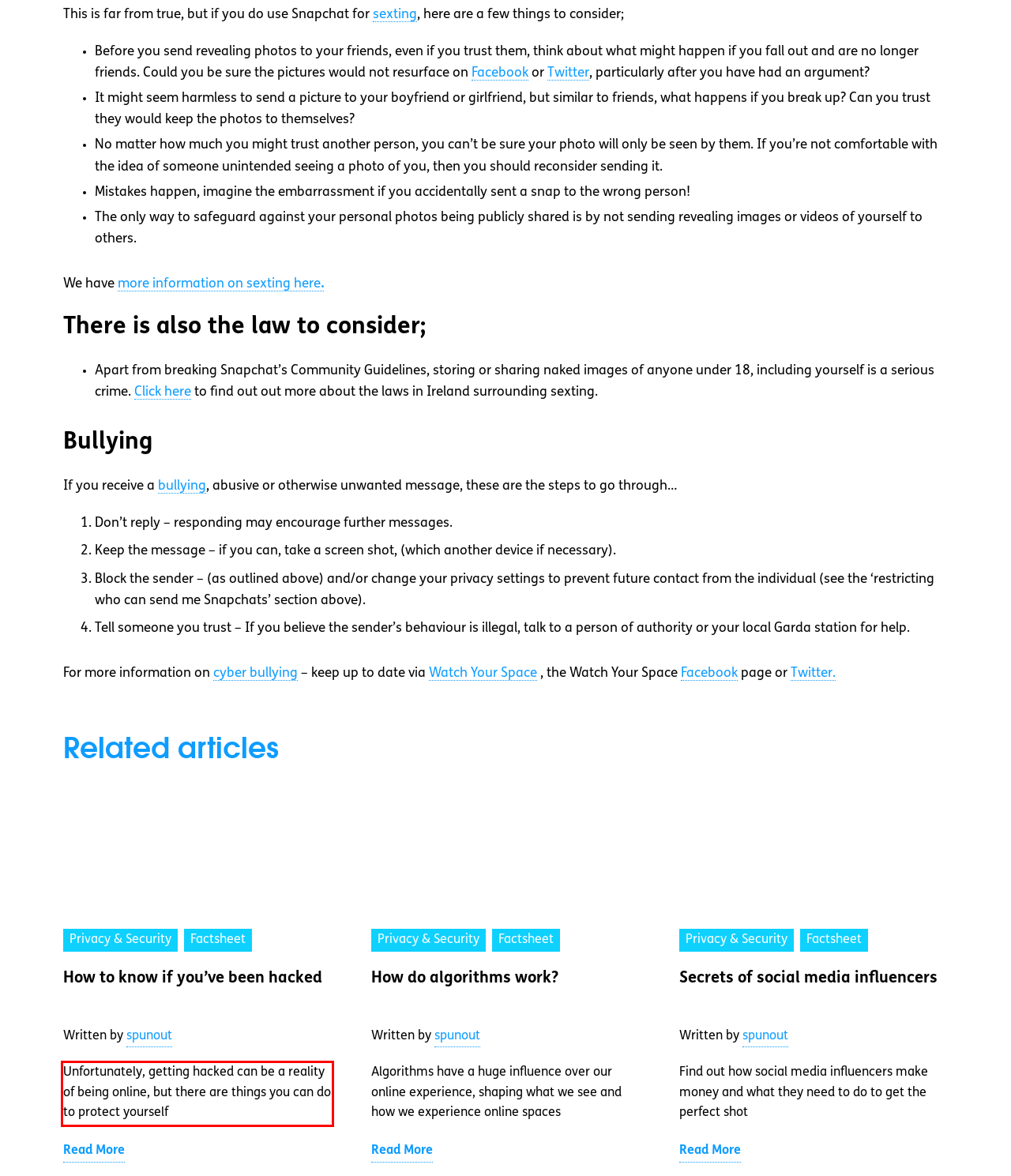Identify the red bounding box in the webpage screenshot and perform OCR to generate the text content enclosed.

Unfortunately, getting hacked can be a reality of being online, but there are things you can do to protect yourself